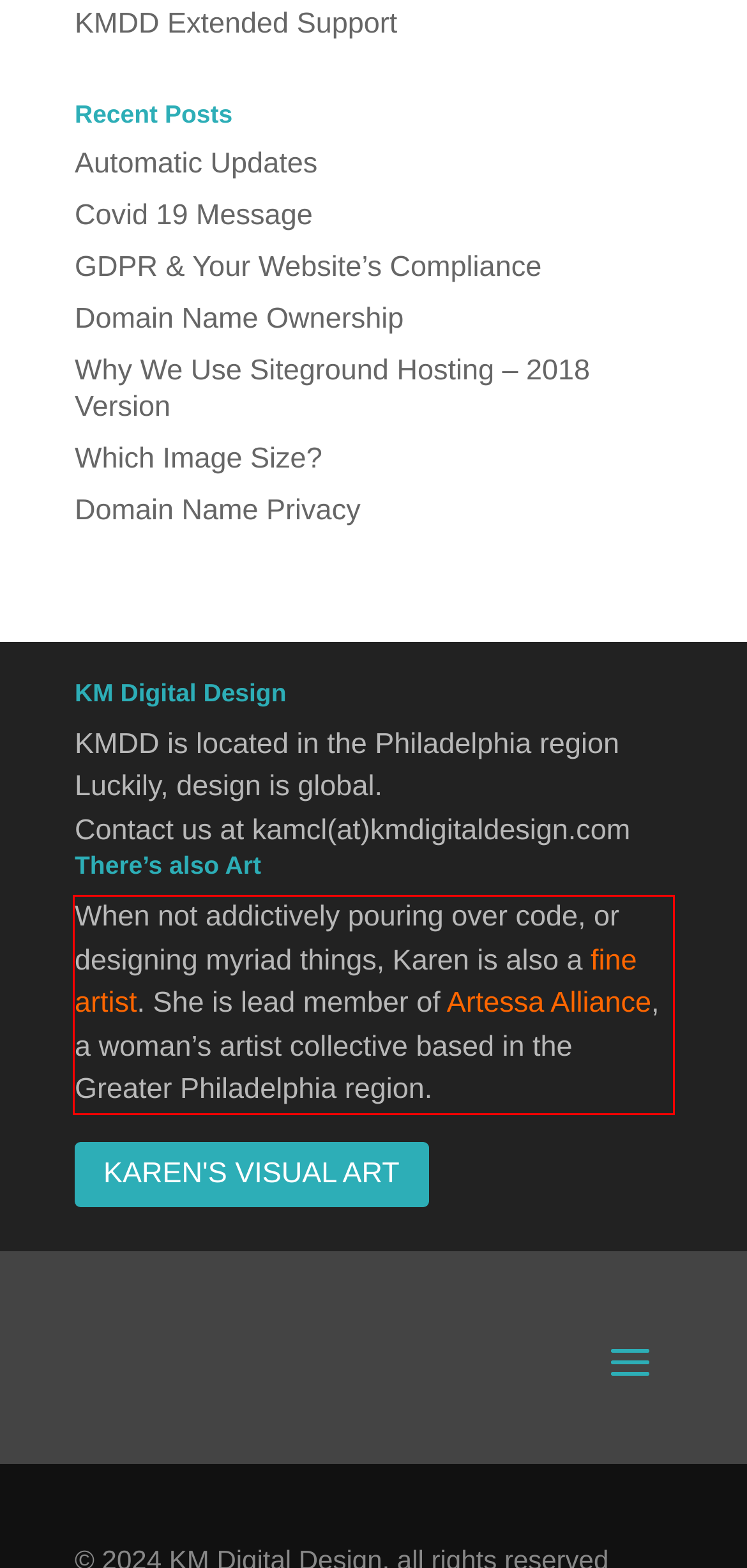You are presented with a webpage screenshot featuring a red bounding box. Perform OCR on the text inside the red bounding box and extract the content.

When not addictively pouring over code, or designing myriad things, Karen is also a fine artist. She is lead member of Artessa Alliance, a woman’s artist collective based in the Greater Philadelphia region.